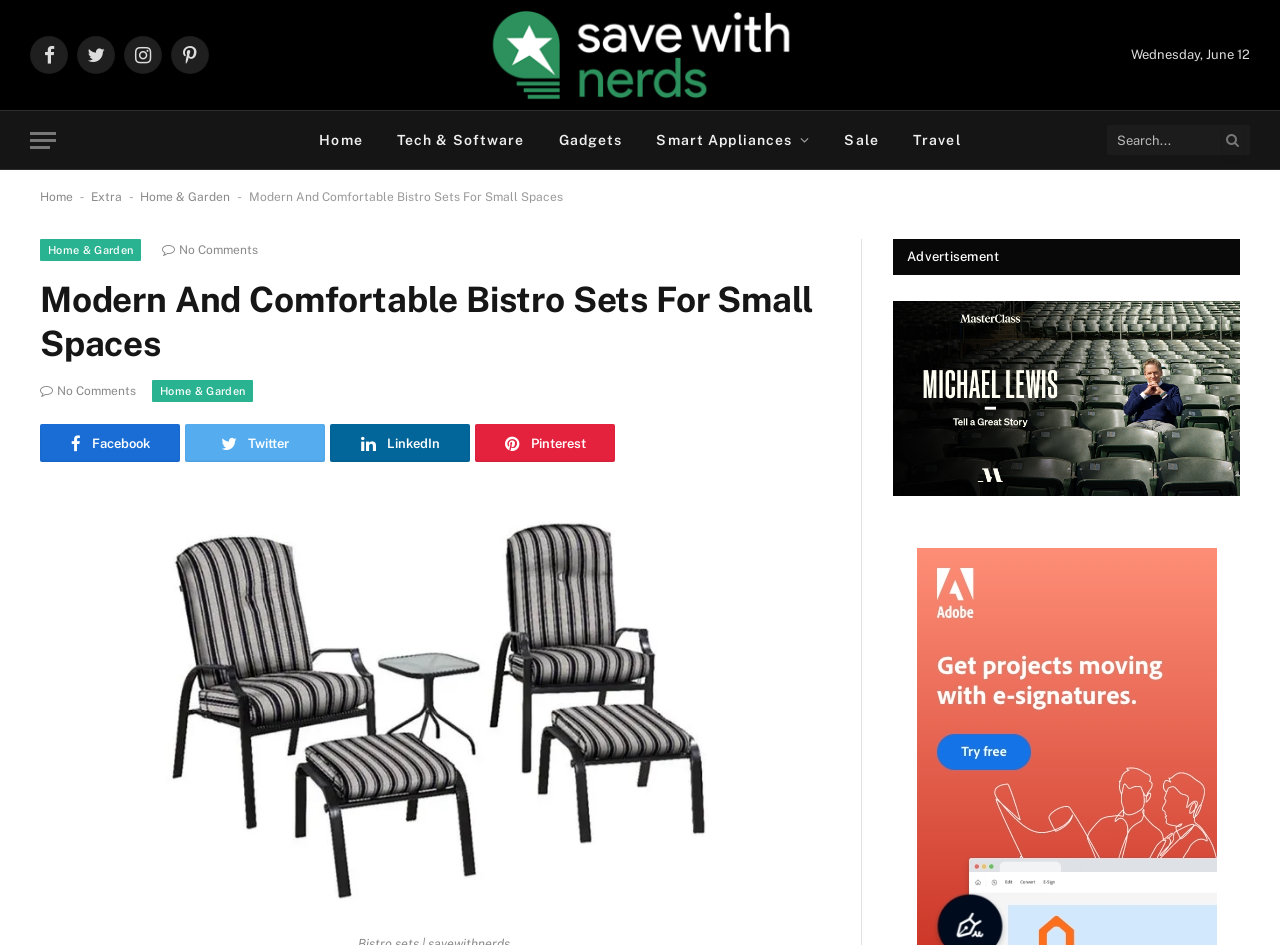Look at the image and answer the question in detail:
What is the category of the link 'Home & Garden'?

I found the link 'Home & Garden' at [0.11, 0.201, 0.18, 0.216] and inferred that it belongs to the 'Home' category based on its text and location.